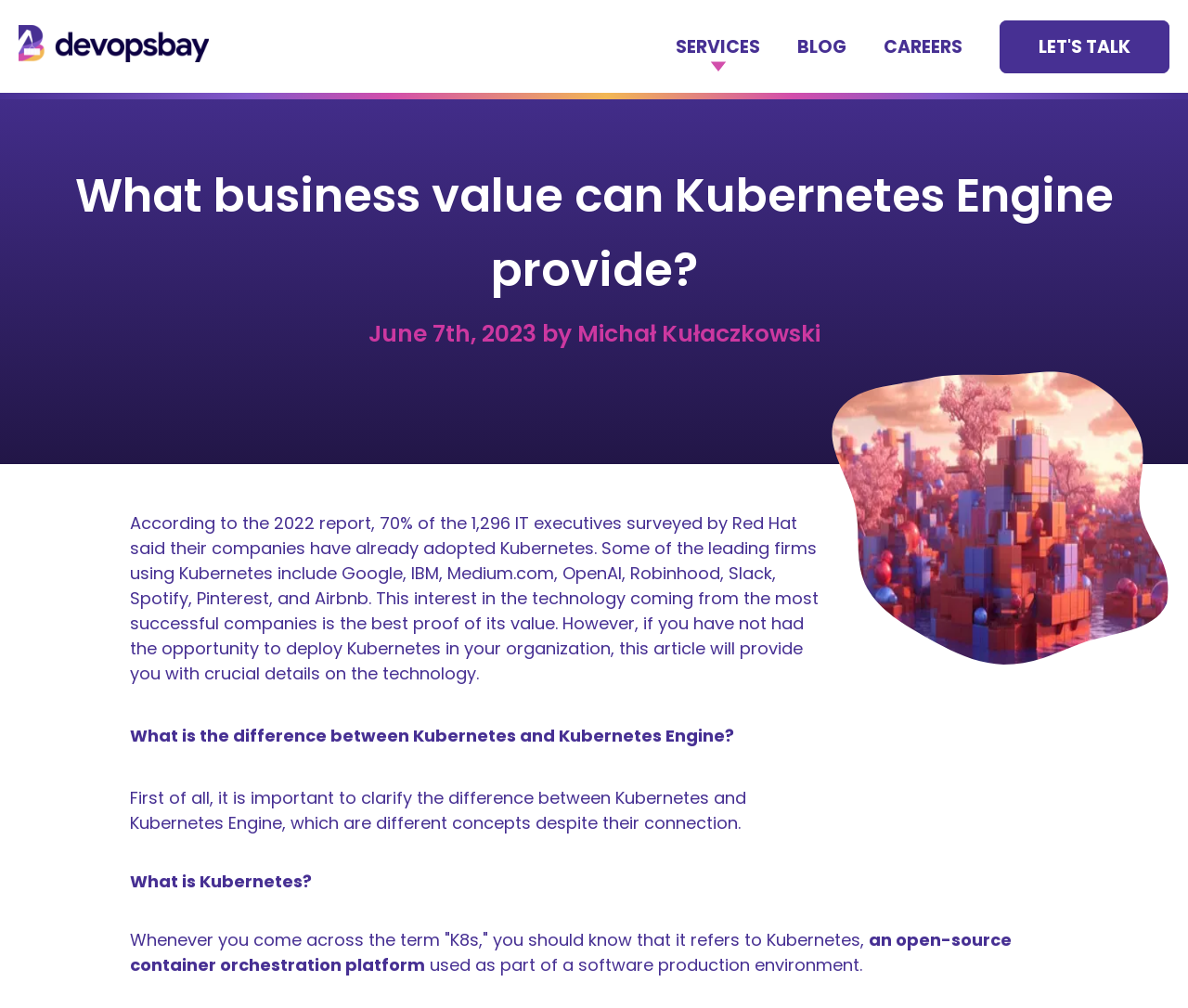What is the name of the author of the blog post?
Kindly offer a detailed explanation using the data available in the image.

I found the name of the author by looking at the static text element with the content 'Michał Kułaczkowski' which is located next to the date of the blog post.